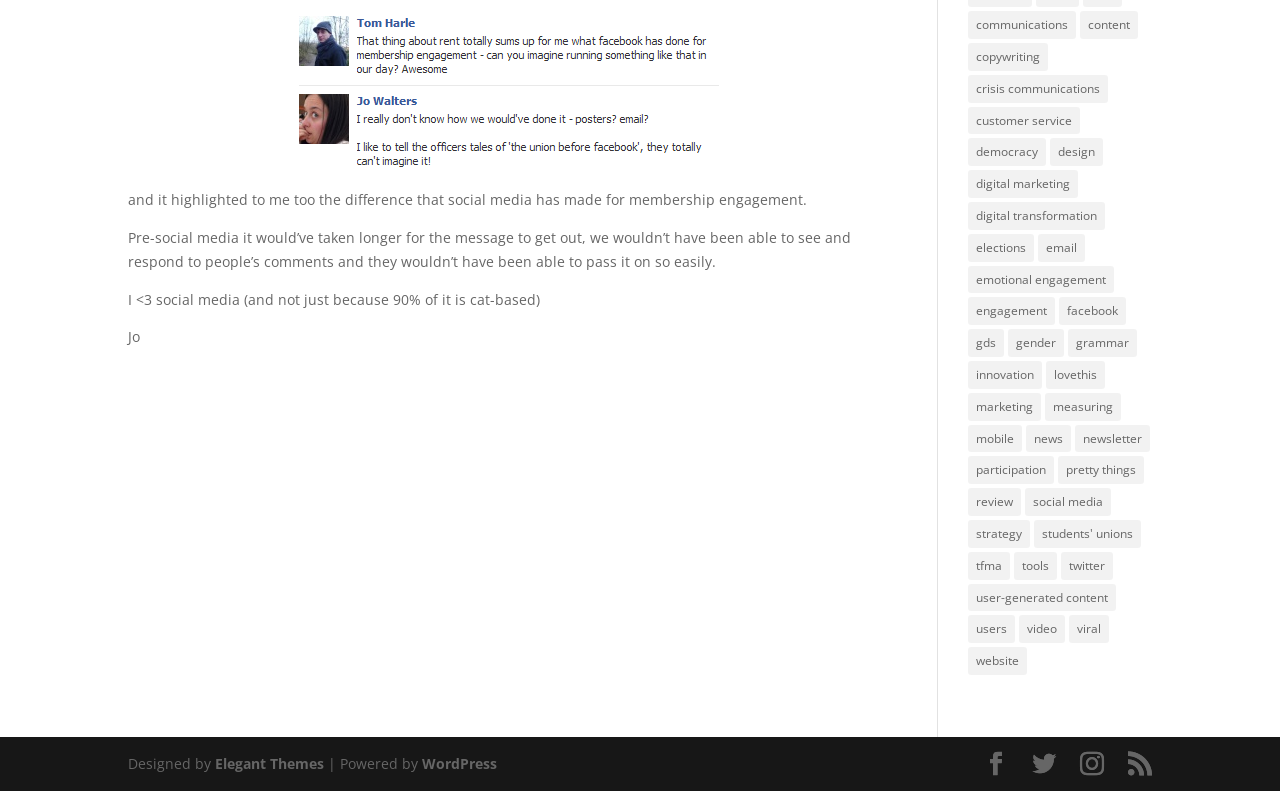Using the given description, provide the bounding box coordinates formatted as (top-left x, top-left y, bottom-right x, bottom-right y), with all values being floating point numbers between 0 and 1. Description: news

[0.802, 0.537, 0.837, 0.572]